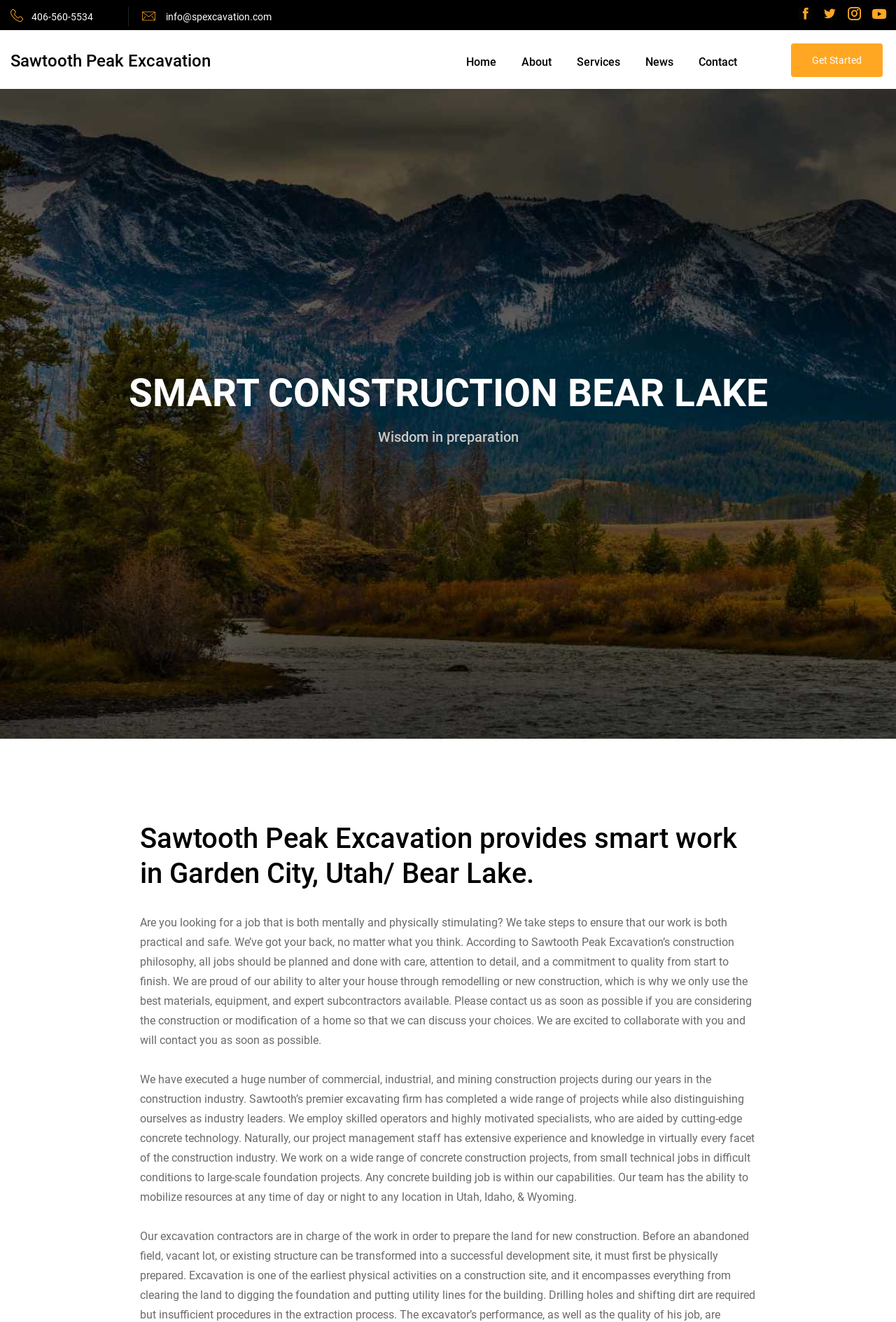Please specify the bounding box coordinates for the clickable region that will help you carry out the instruction: "Get started with the construction project".

[0.883, 0.033, 0.985, 0.058]